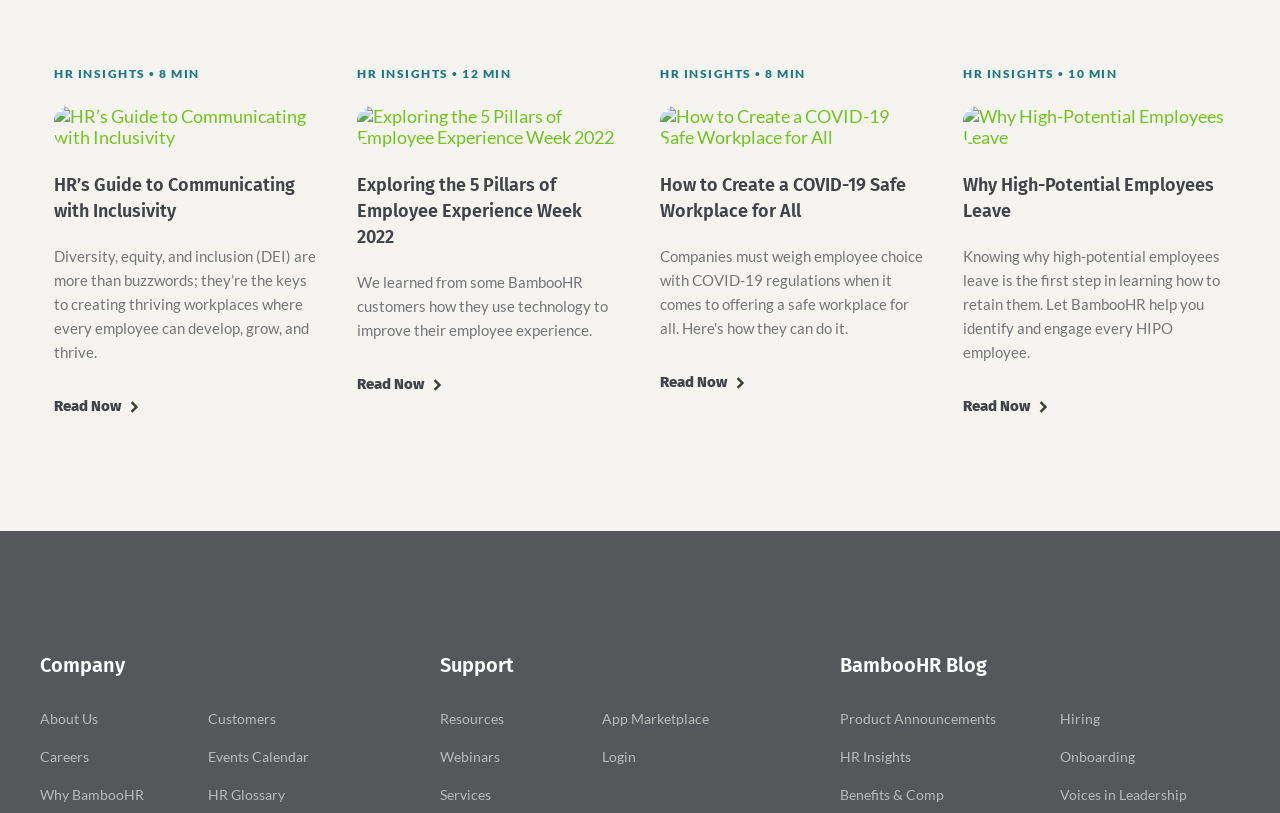What is the purpose of the 'Read Now' button?
Deliver a detailed and extensive answer to the question.

The 'Read Now' button is a link that allows users to read the corresponding post, as indicated by the text 'Click here to read this post ... now'.